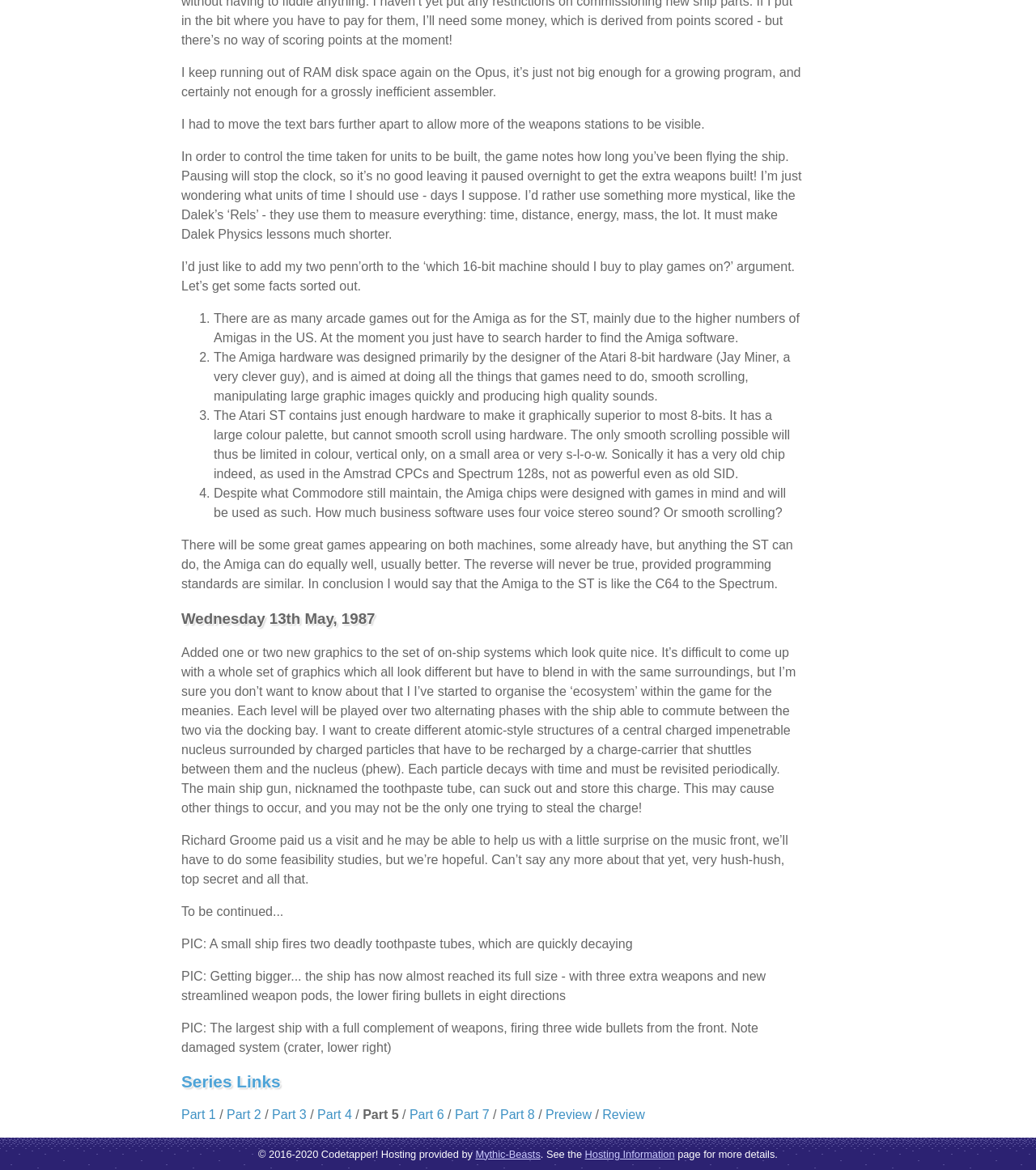Please provide a brief answer to the question using only one word or phrase: 
What is the purpose of the 'toothpaste tube' in the game?

Suck out and store charge